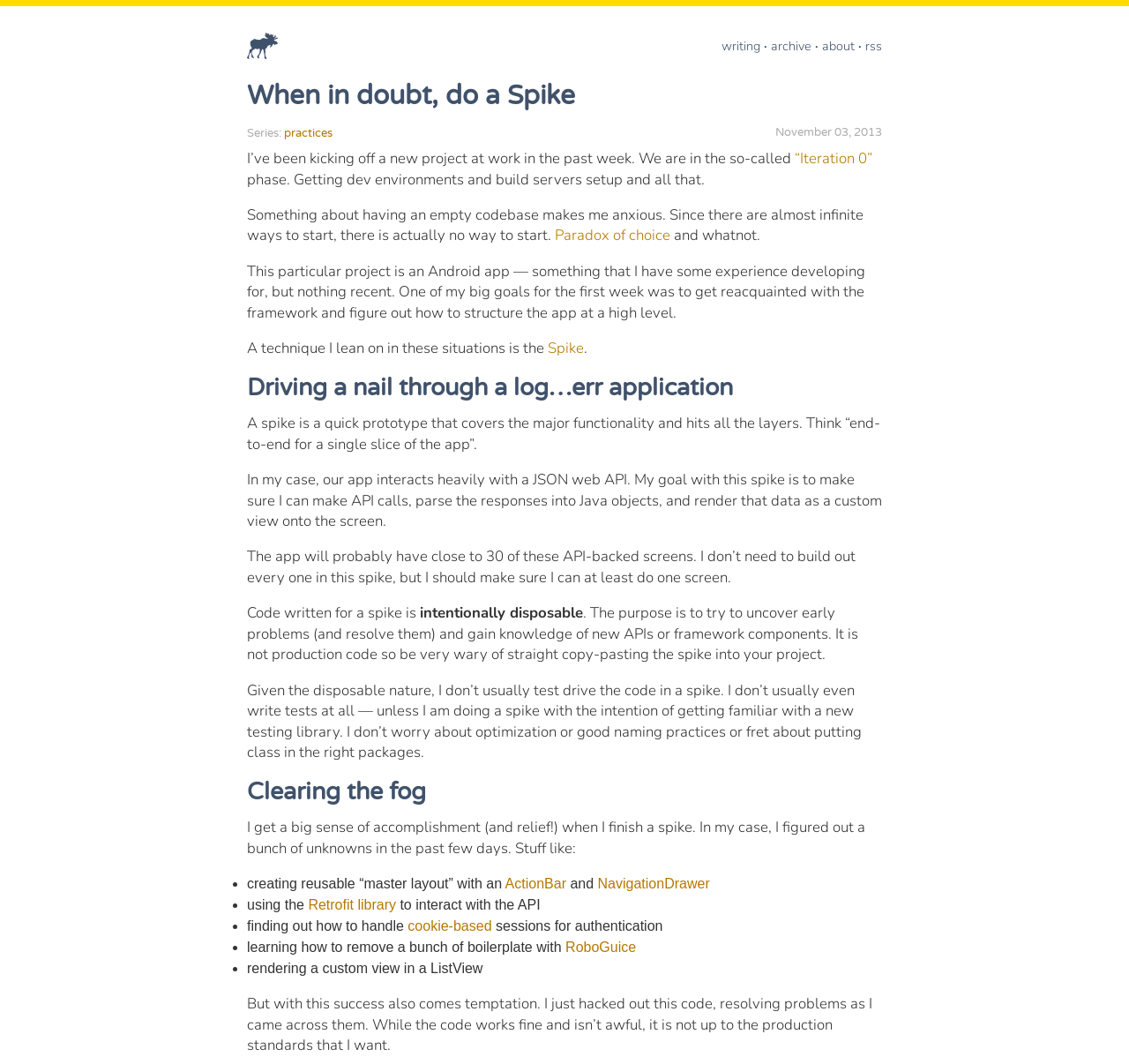What is the purpose of a spike?
Please give a detailed and elaborate answer to the question.

According to the webpage content, a spike is a quick prototype that covers the major functionality and hits all the layers, and its purpose is to try to uncover early problems and gain knowledge of new APIs or framework components.